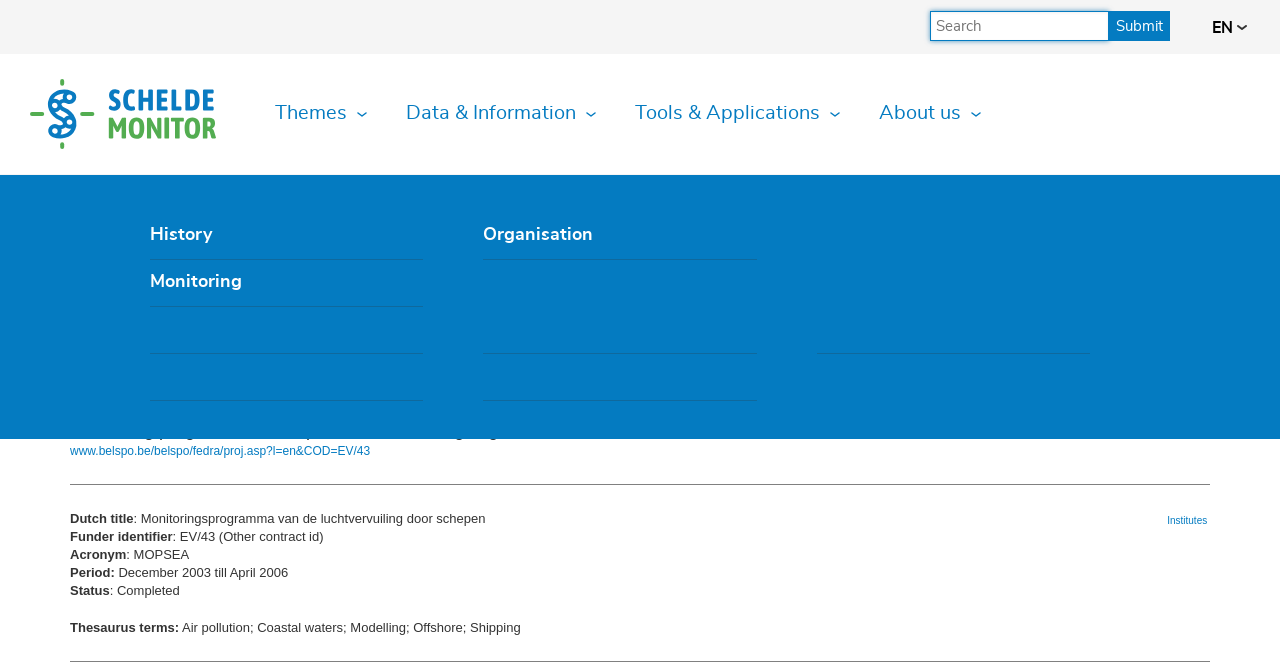What is the purpose of the 'Data Download Toolbox'?
From the details in the image, answer the question comprehensively.

The purpose of the 'Data Download Toolbox' can be inferred from its name, which suggests that it is a tool for downloading data. This link is categorized under 'Tools & Applications', which further supports this inference.